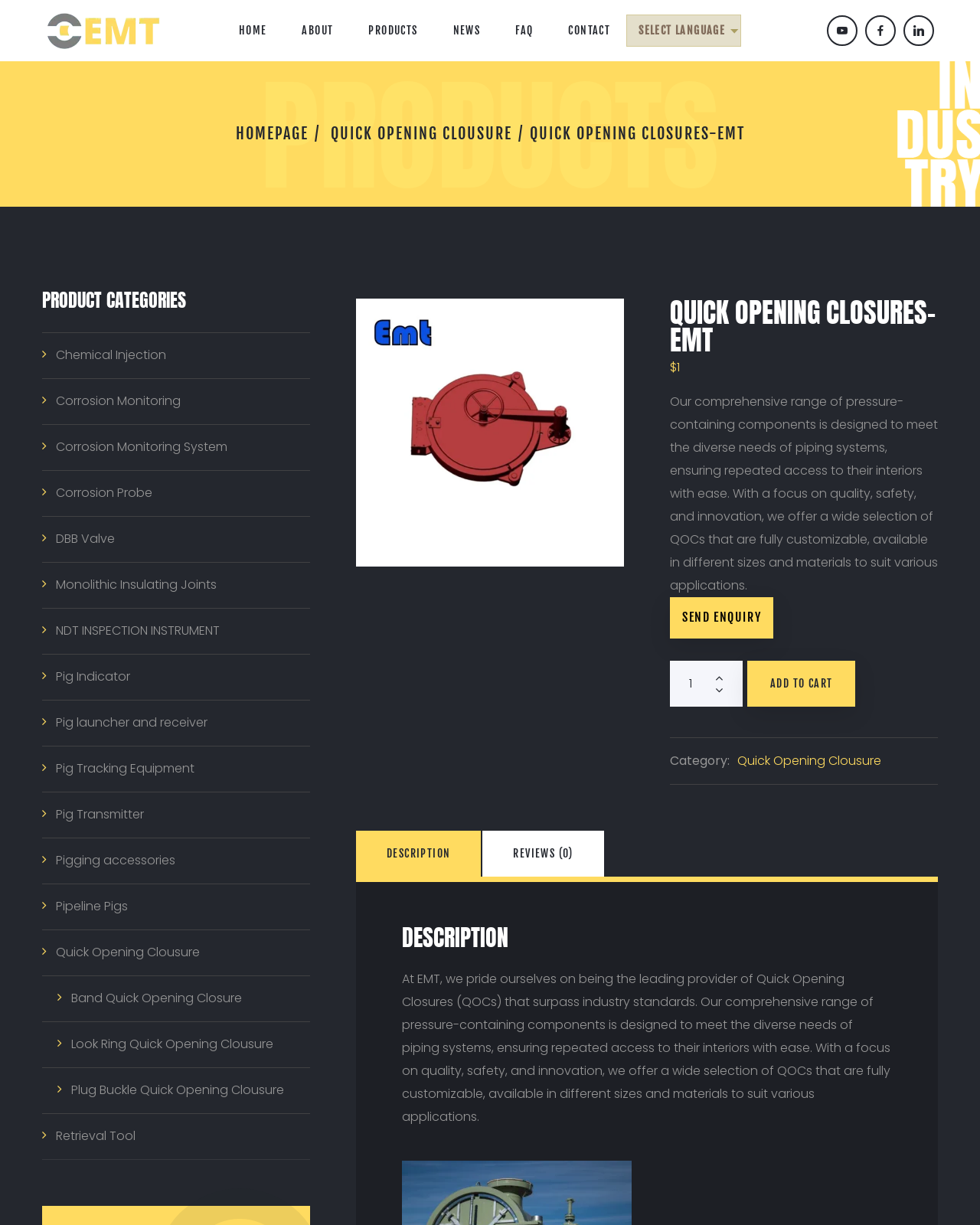What is the name of the company? Based on the image, give a response in one word or a short phrase.

EMT